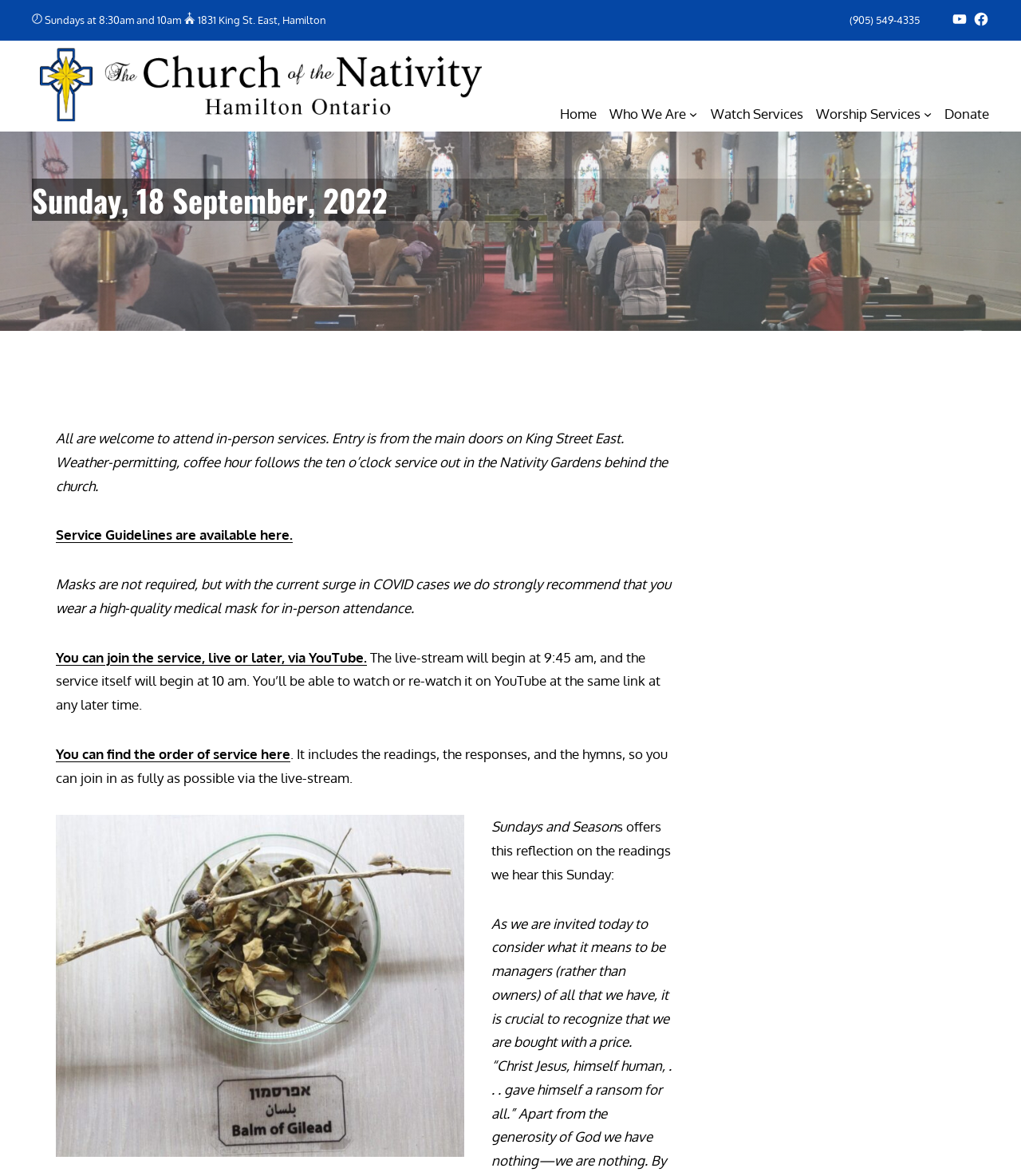Respond with a single word or short phrase to the following question: 
What is recommended to wear for in-person attendance?

high-quality medical mask